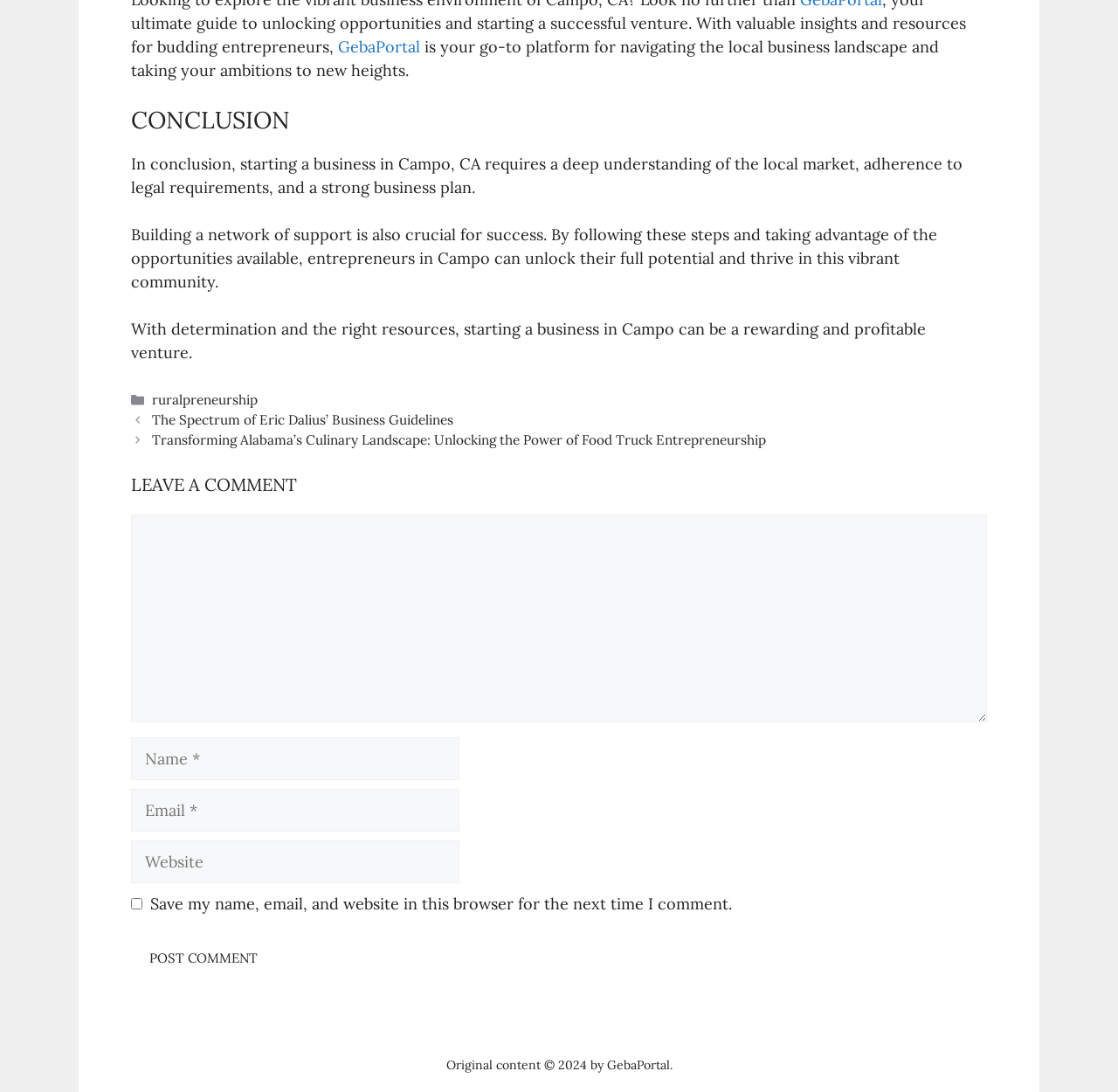Given the webpage screenshot, identify the bounding box of the UI element that matches this description: "parent_node: Comment name="author" placeholder="Name *"".

[0.117, 0.675, 0.411, 0.714]